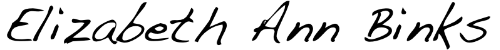Compose a detailed narrative for the image.

The image features the name "Elizabeth Ann Binks" presented in an elegant, flowing script. This stylistic choice reflects an artistic sensibility, likely associated with Binks' musical background. The context surrounding this image highlights her significant influences in music, including her early experiences in a church choir and formative lessons that shaped her career. The name serves as a key focal point in the discussion of her journey, representing her identity and contributions to the music world.